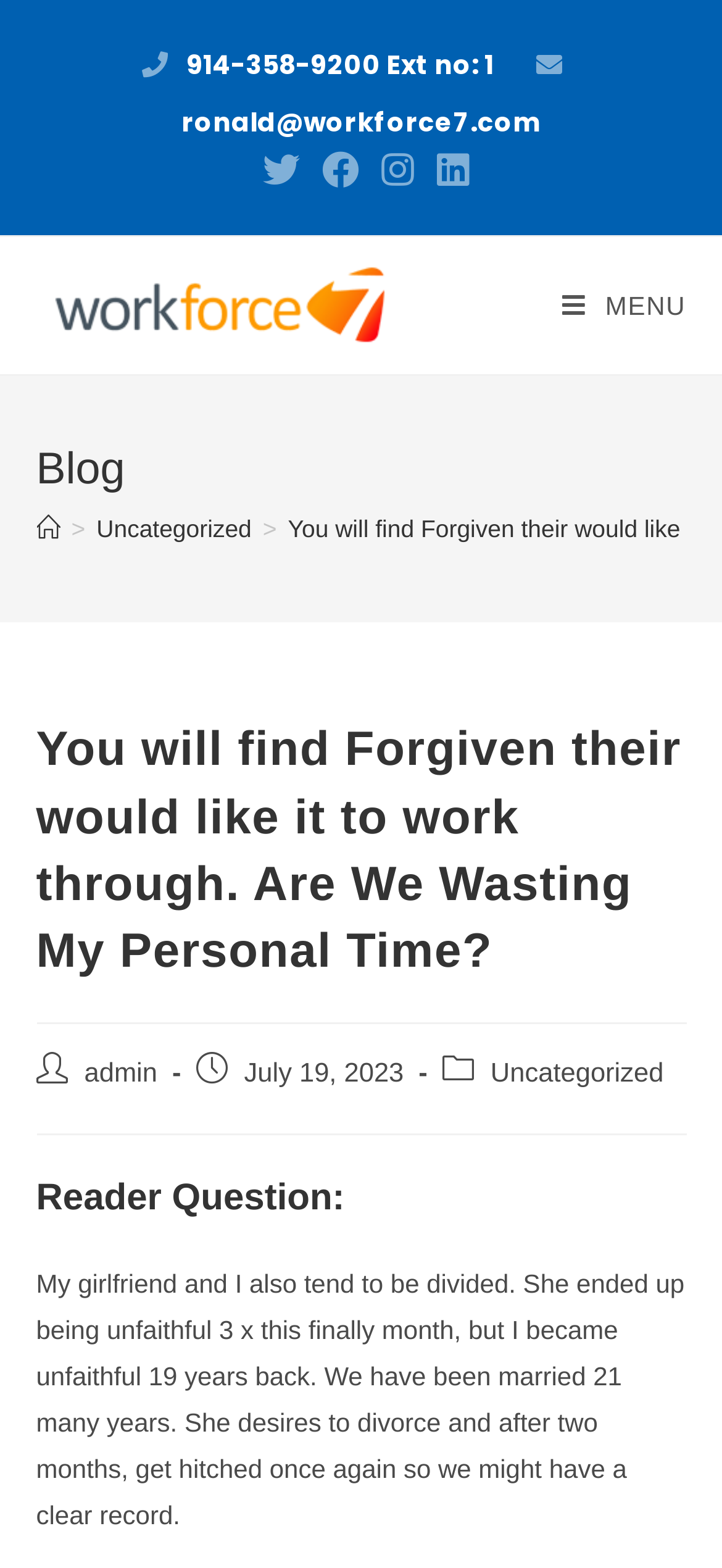What is the girlfriend's reason for wanting a divorce?
Kindly answer the question with as much detail as you can.

I found the reason for the girlfriend's desire for a divorce by reading the static text element with the bounding box coordinates [0.05, 0.808, 0.948, 0.976]. The text content of this element mentions the girlfriend's infidelity and the boyfriend's past infidelity, which is likely the reason for her wanting a divorce.